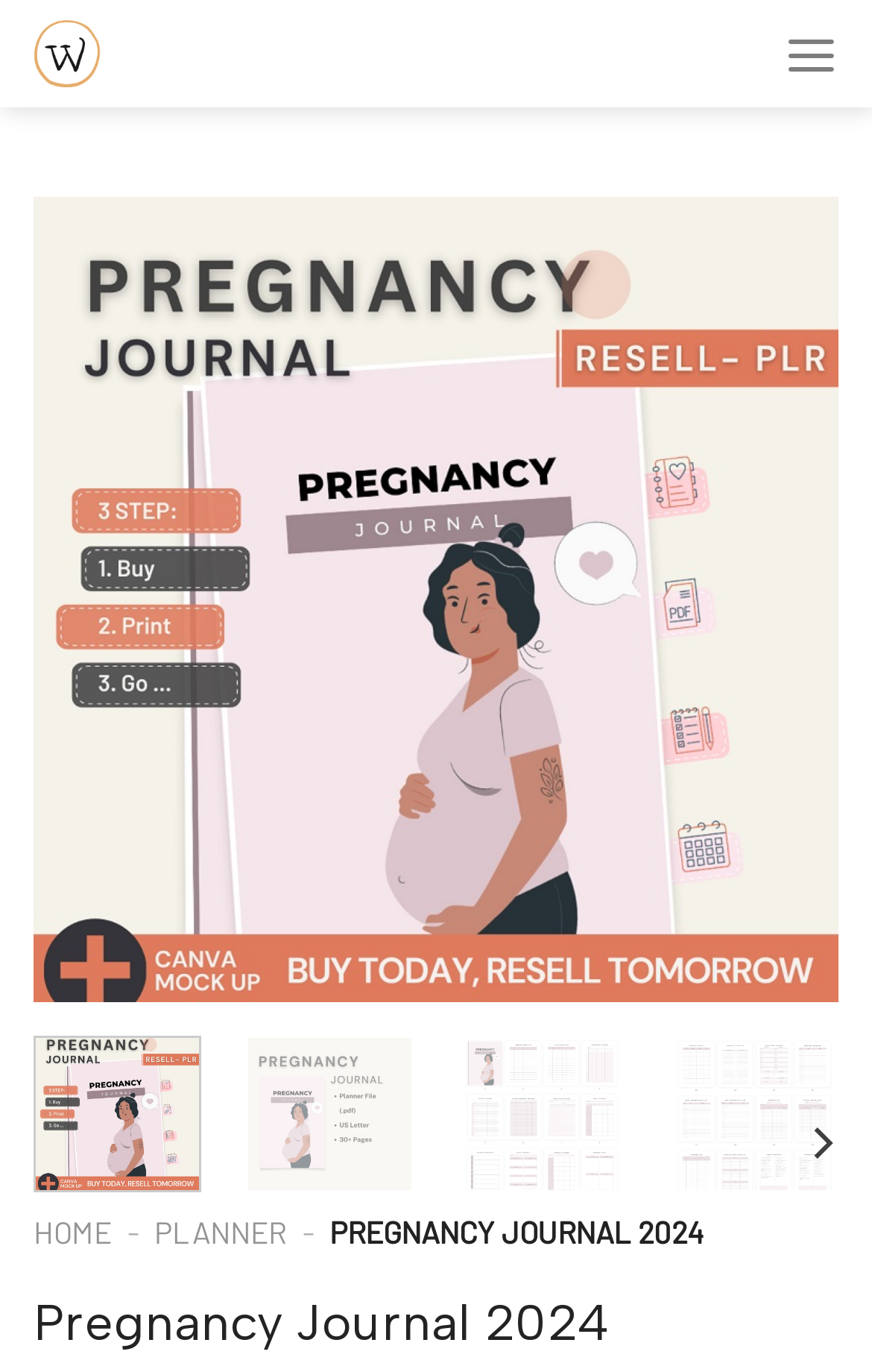Please specify the bounding box coordinates of the clickable region necessary for completing the following instruction: "Click on the Websetin link". The coordinates must consist of four float numbers between 0 and 1, i.e., [left, top, right, bottom].

[0.038, 0.015, 0.115, 0.064]